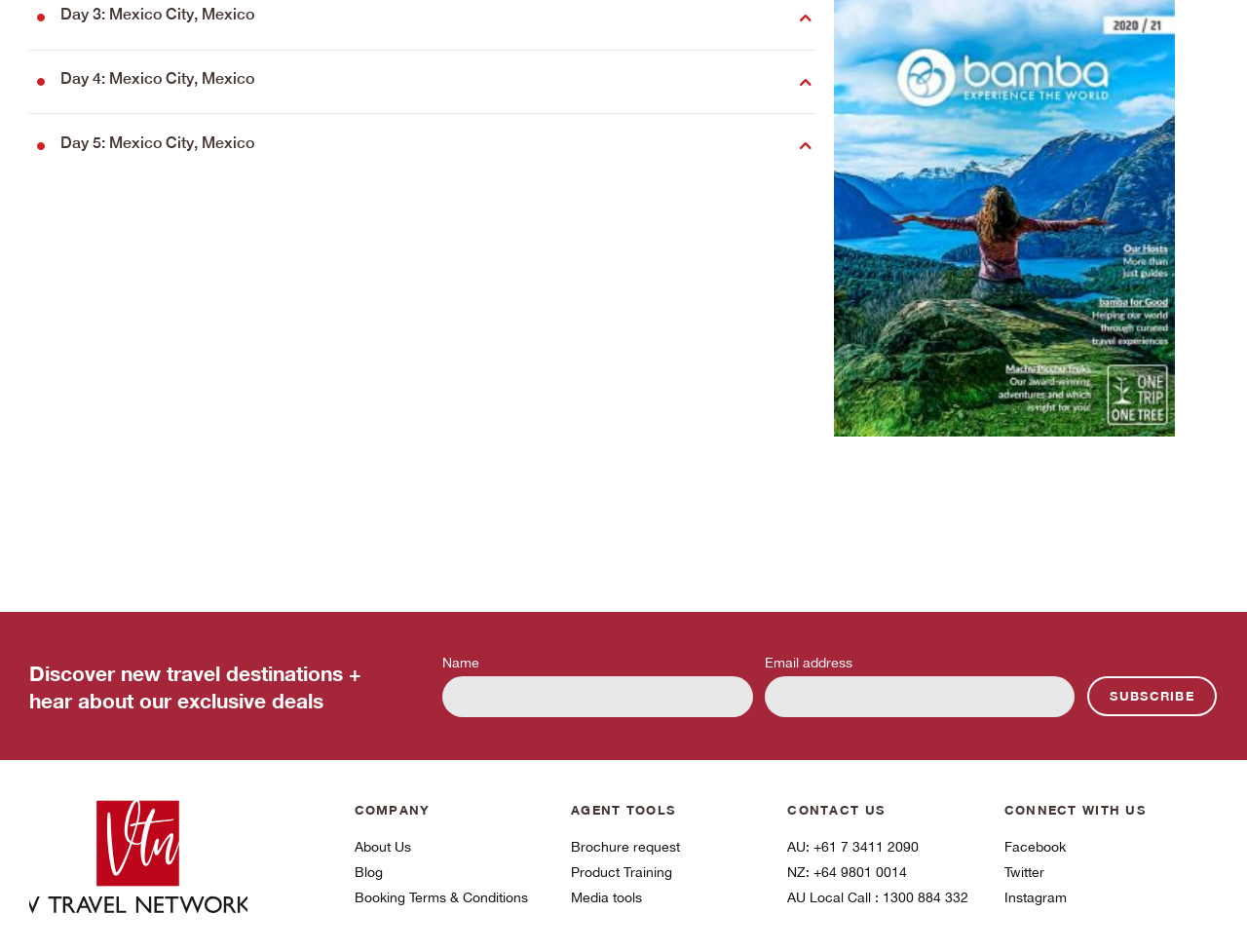Given the element description "Facebook", identify the bounding box of the corresponding UI element.

[0.805, 0.879, 0.96, 0.9]